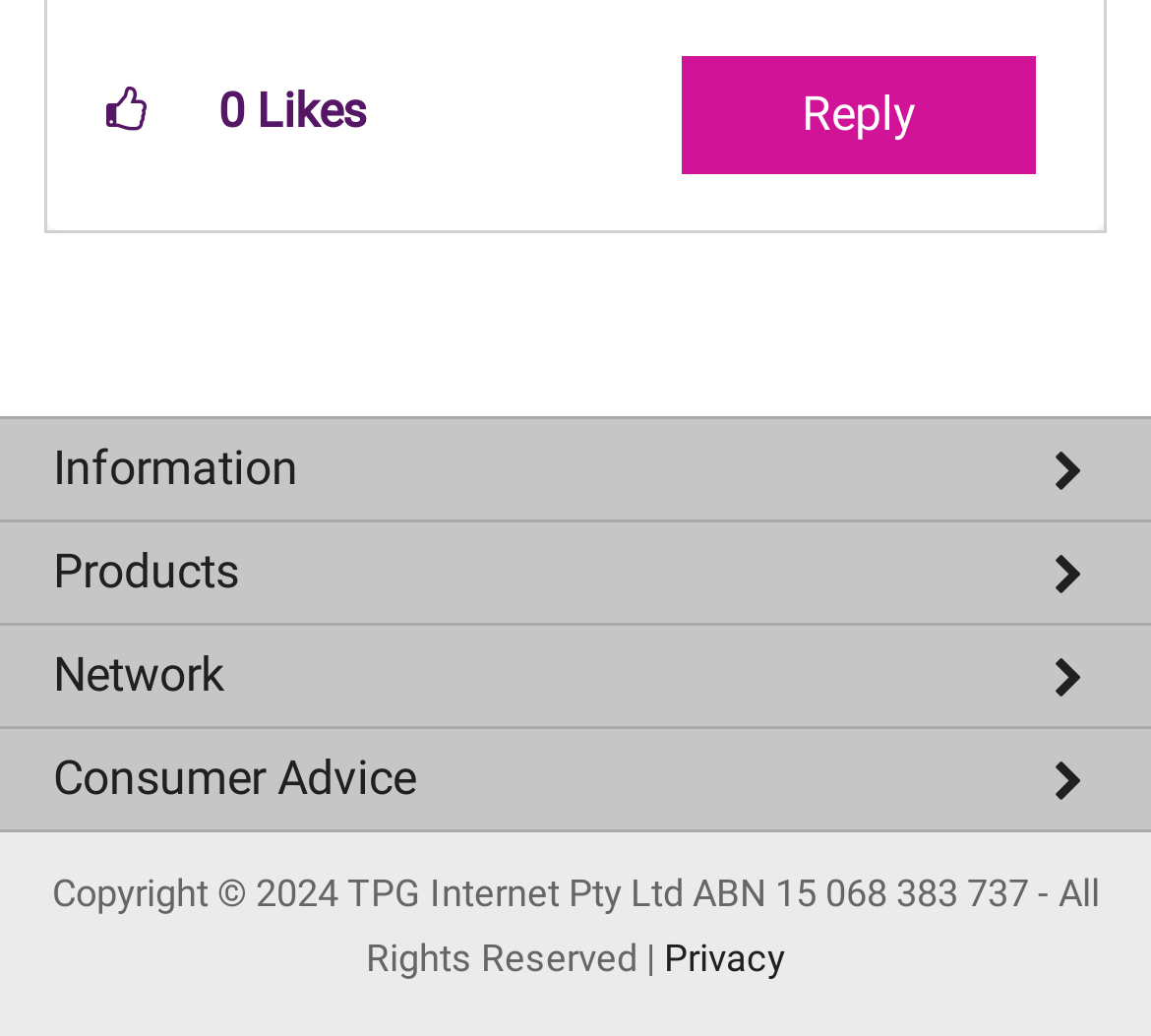How many links are there in the footer section?
Answer the question with as much detail as you can, using the image as a reference.

I counted the number of link elements within the contentinfo section, which is typically considered the footer section of a webpage. There are 11 links in total, including 'About TPG', 'Awards', 'Career Opportunities', 'Investor Relations', 'Media', 'NBN Plans', 'Home Wireless Broadband', '5G Home Broadband', 'Fibre to the Building', 'NBN Coverage', and 'Privacy'.